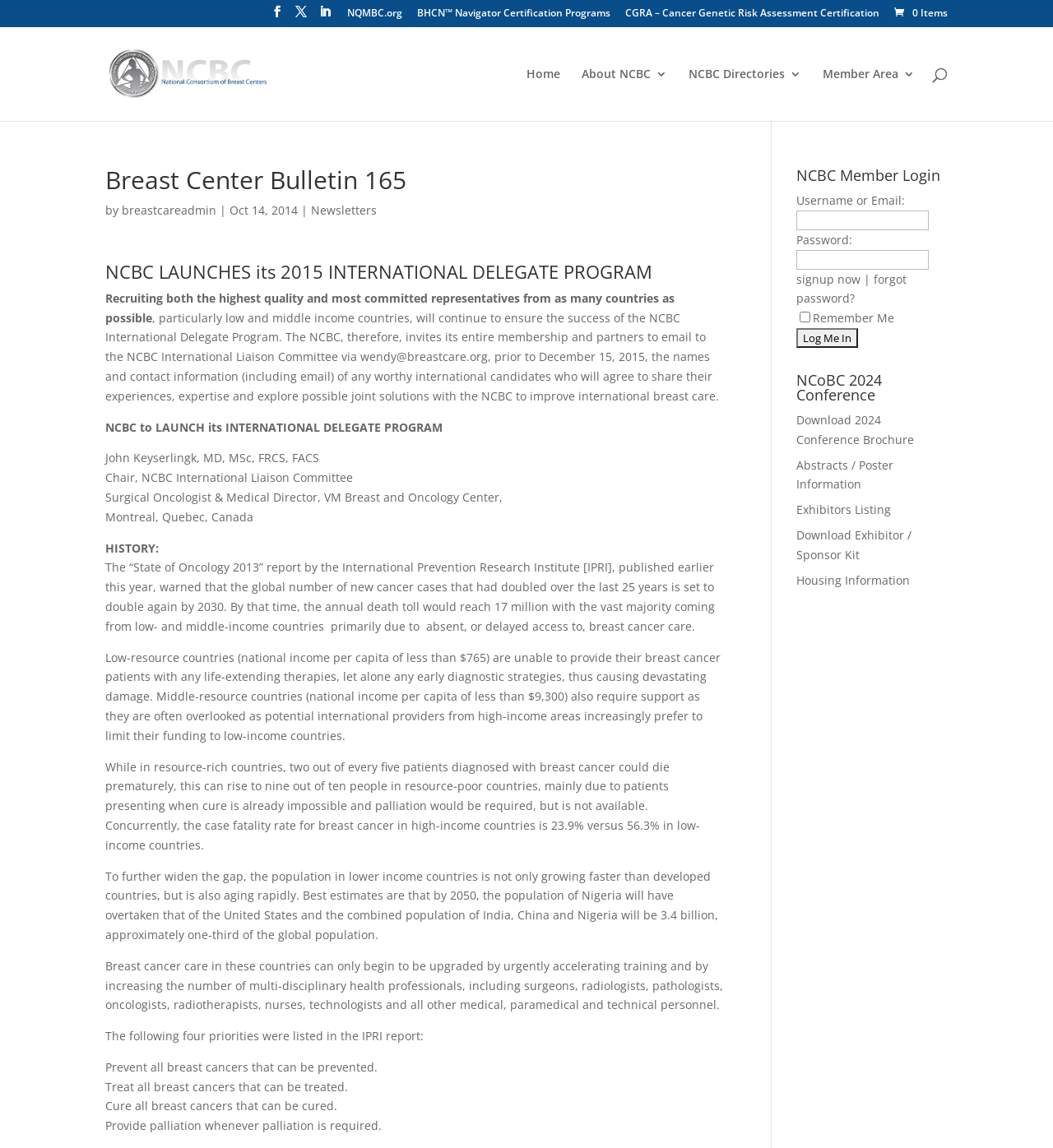Determine the bounding box coordinates of the element that should be clicked to execute the following command: "Download 2024 Conference Brochure".

[0.756, 0.359, 0.868, 0.39]